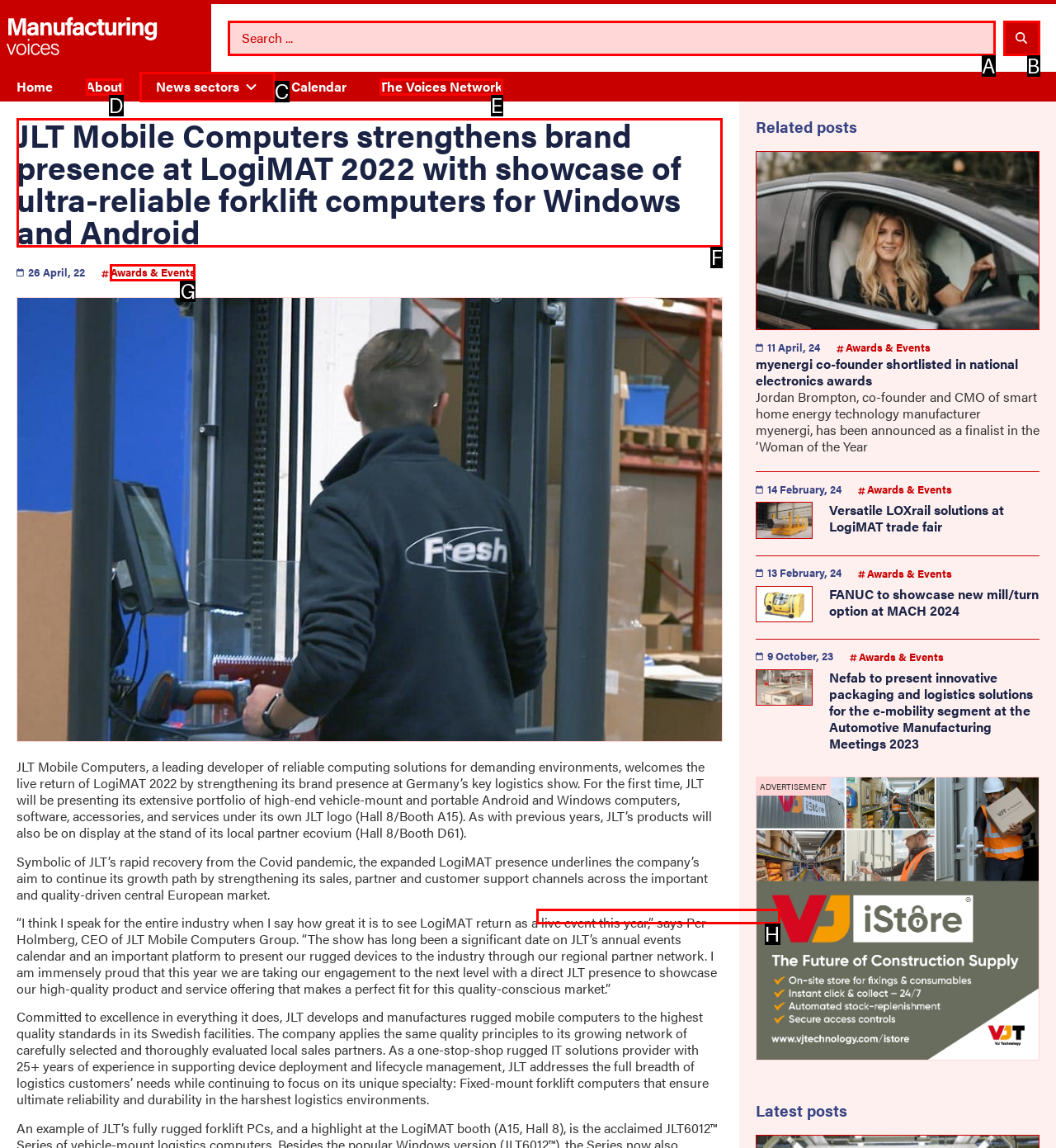Identify which lettered option completes the task: read about JLT Mobile Computers. Provide the letter of the correct choice.

F